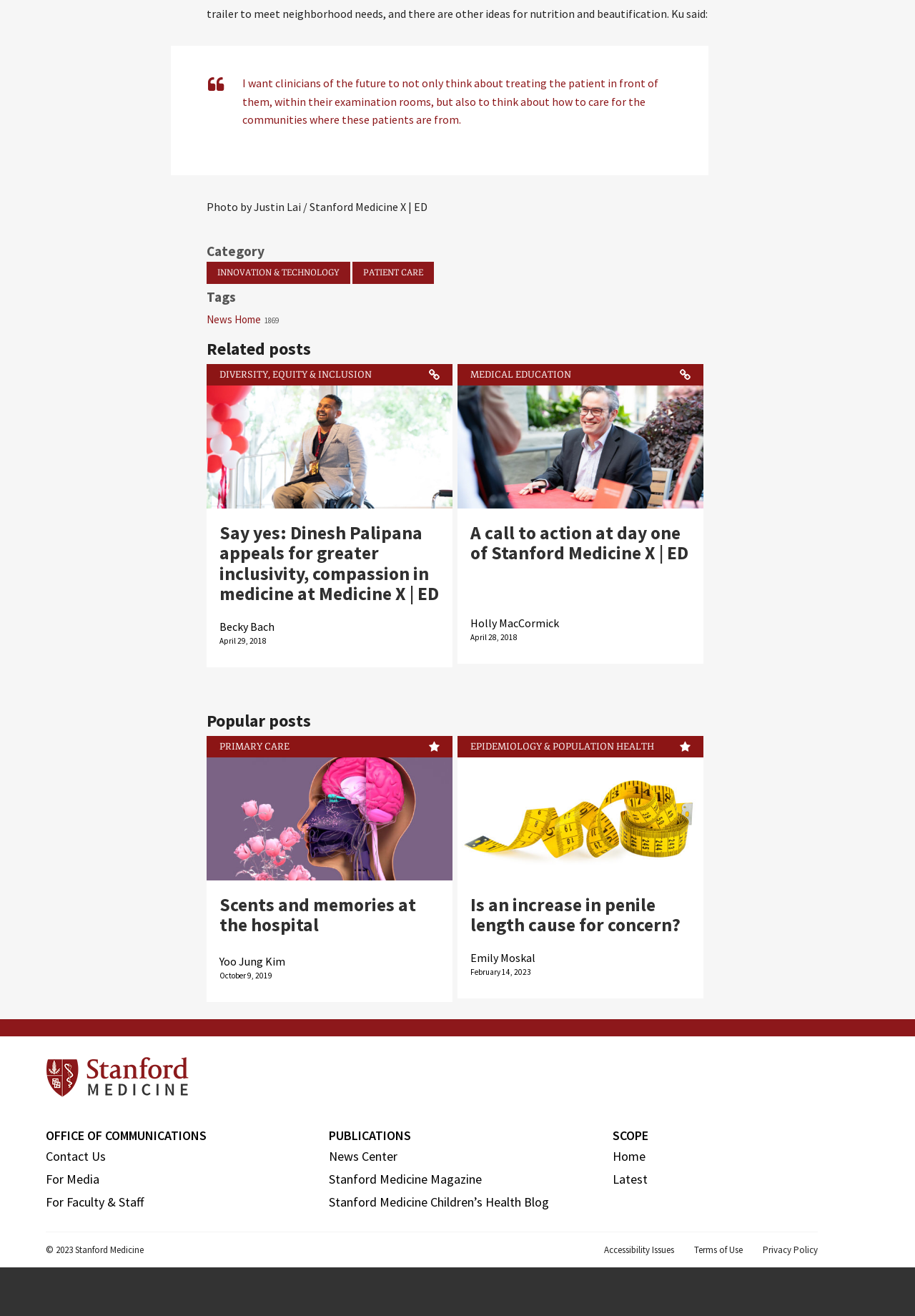Locate the bounding box coordinates of the element that needs to be clicked to carry out the instruction: "Contact the Office of Communications". The coordinates should be given as four float numbers ranging from 0 to 1, i.e., [left, top, right, bottom].

[0.05, 0.872, 0.116, 0.885]